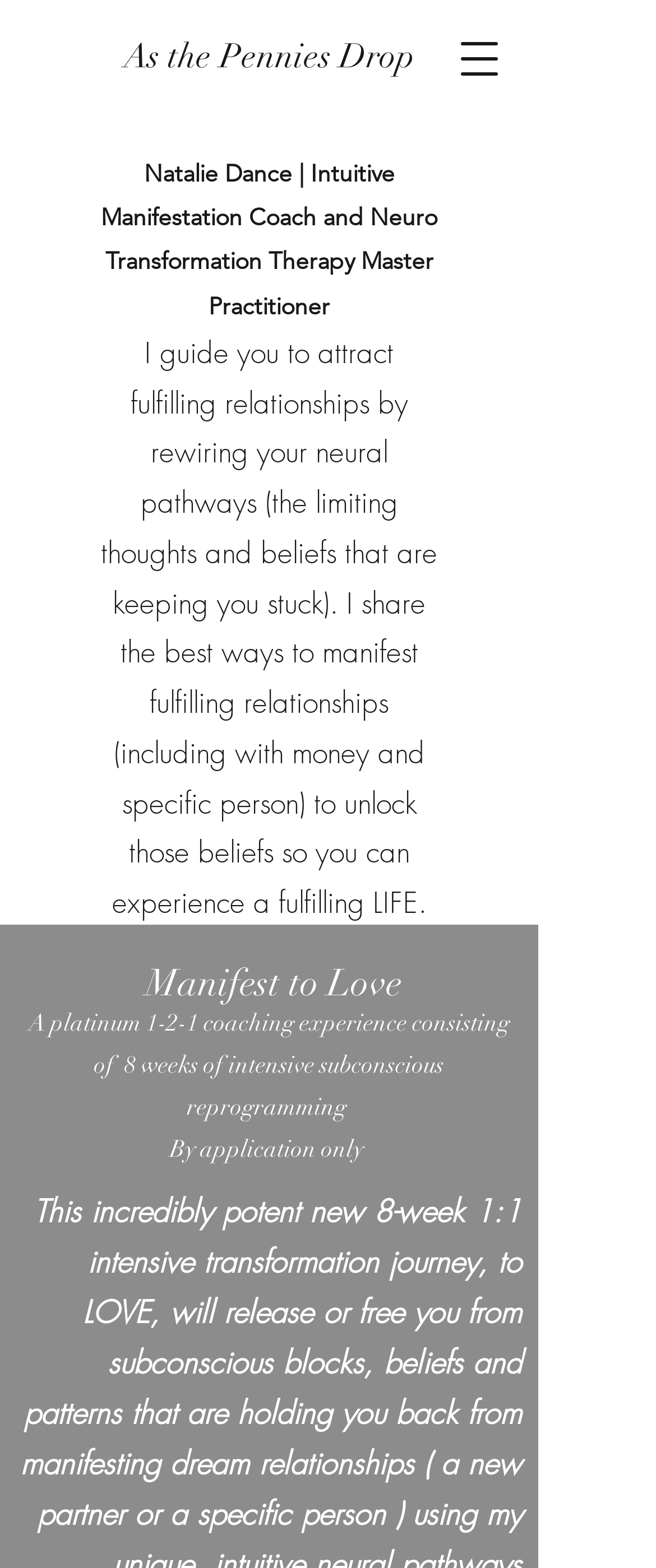Provide a thorough and detailed response to the question by examining the image: 
How many social media platforms are listed?

From the list 'Social Bar', we can see that there are three social media platforms listed: Facebook, YouTube, and Instagram, each with a link and an image.